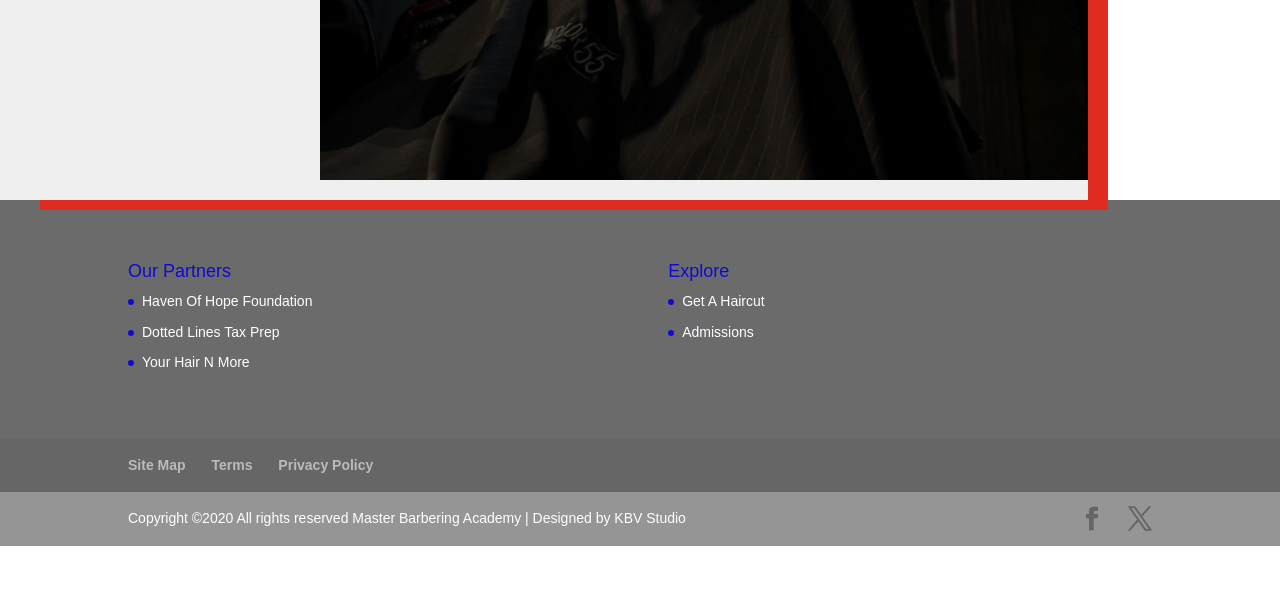Locate the UI element described by Your Hair N More in the provided webpage screenshot. Return the bounding box coordinates in the format (top-left x, top-left y, bottom-right x, bottom-right y), ensuring all values are between 0 and 1.

[0.111, 0.596, 0.195, 0.623]